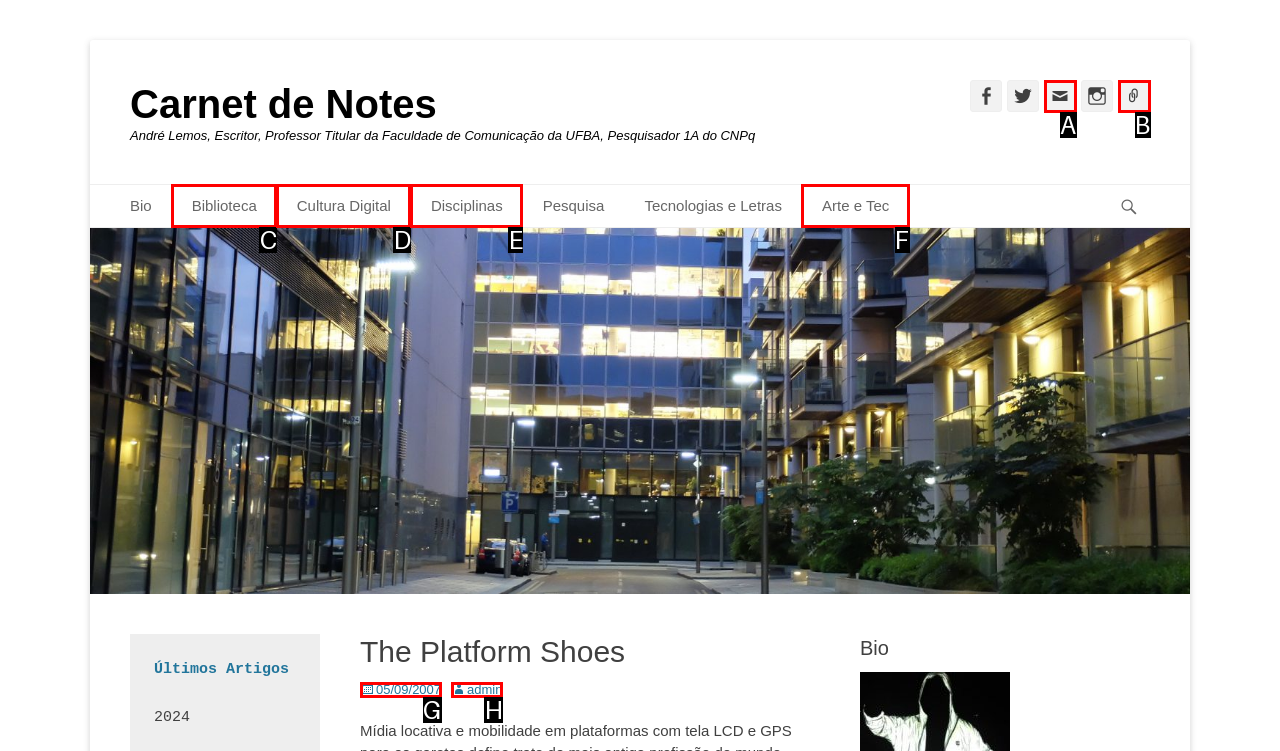Look at the description: Arte e Tec
Determine the letter of the matching UI element from the given choices.

F